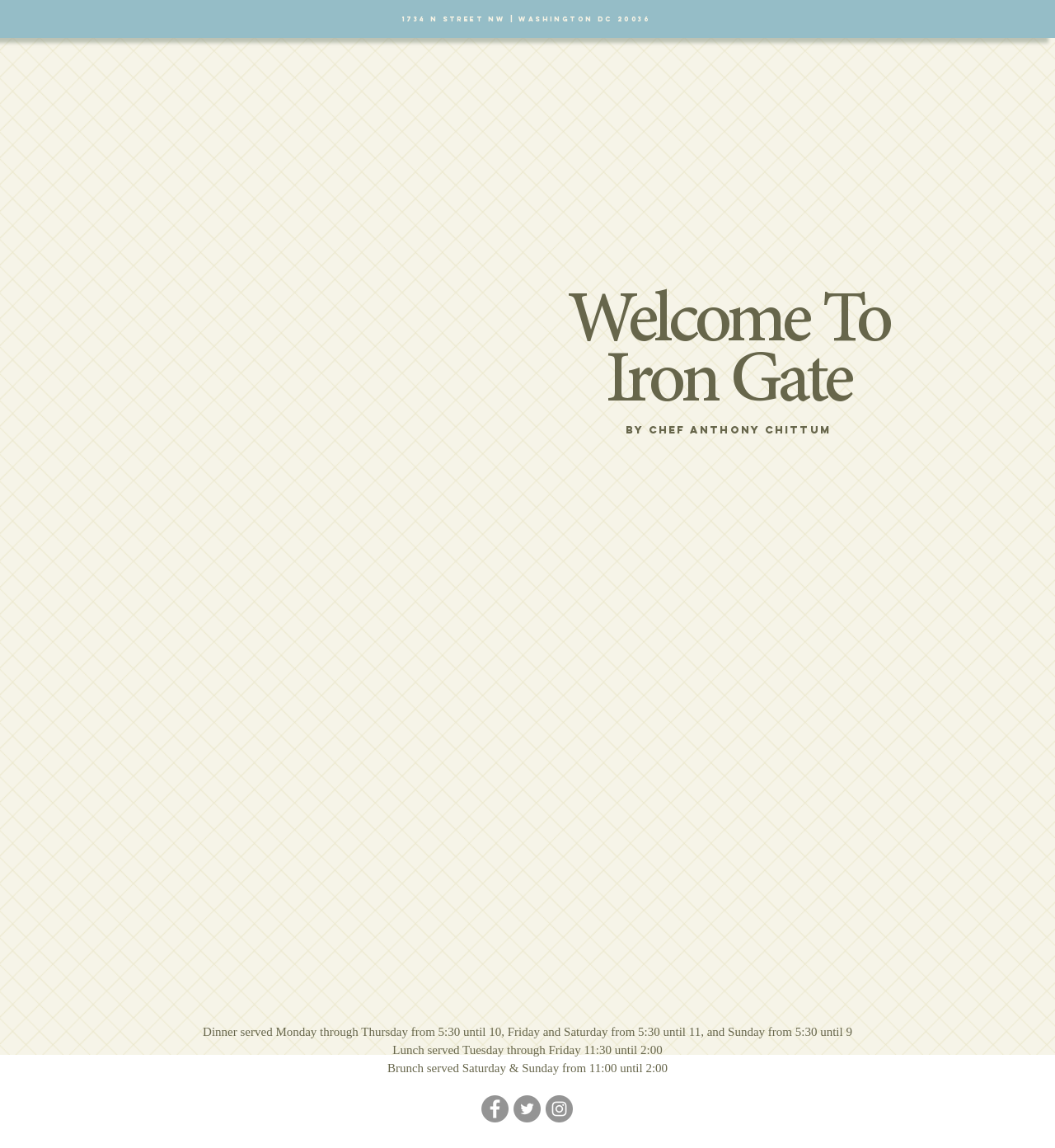Summarize the contents and layout of the webpage in detail.

The webpage is about Iron Gate, an award-winning restaurant located in DC's Dupont Circle neighborhood, led by Chef Anthony Chittum. At the top, there is a heading displaying the restaurant's address, "1734 N Street NW | Washington DC 20036". Below this, there are two images, one of Chef Anthony Chittum and another of the Iron Gate Restaurant. 

To the right of the images, there are two headings, "Welcome To Iron Gate" and "by chef anthony chittum", which introduce the restaurant and its chef. 

Below these headings, there are four paragraphs of text that describe the restaurant. The first paragraph explains that Iron Gate is one of the oldest continuously operating restaurants in the district, with a sumptuous dining room, a wisteria-covered patio, and a handsomely enclosed carriageway that houses the bar. The second paragraph introduces Chef Anthony Chittum, who has revitalized the space with a menu inspired by the cuisines of Greece, Sicily, Sardinian, and Southern Italy. The third paragraph provides more details about the menu, which uses the finest products and seasonal ingredients of the Mid-Atlantic. The fourth paragraph describes the restaurant's hours of operation, including dinner, lunch, and brunch services.

In the lower middle section of the page, there is a call-to-action link to "reserve a table". Below this, there are three more paragraphs of text that provide additional details about the restaurant's hours of operation. 

At the very bottom of the page, there is a social bar with links to the restaurant's Facebook, Twitter, and Instagram profiles, each accompanied by an image of the respective social media platform's logo.